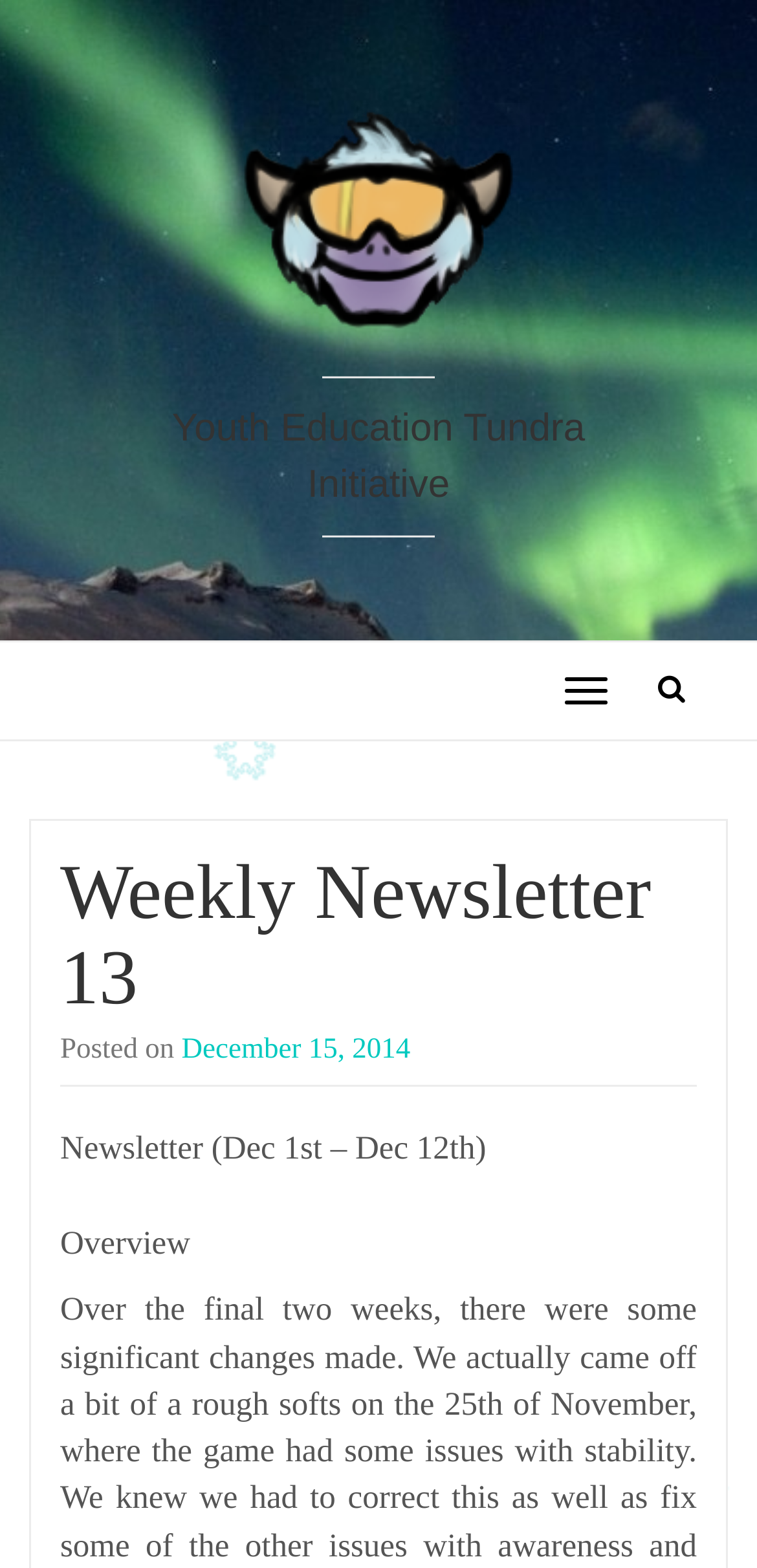Write an exhaustive caption that covers the webpage's main aspects.

The webpage is titled "Weekly Newsletter 13 – YETI" and features a prominent YETI logo at the top, which is an image with a corresponding link. Below the logo is the text "Youth Education Tundra Initiative". 

On the top right side, there are two buttons: a toggle navigation button and a button with an icon. 

The main content of the page is divided into sections, starting with a header that displays the title "Weekly Newsletter 13" as a heading, along with a link to the same title. Below the title is a timestamp indicating that the newsletter was posted on December 15, 2014. 

Further down, there is a section titled "Newsletter (Dec 1st – Dec 12th)" followed by a brief overview section.